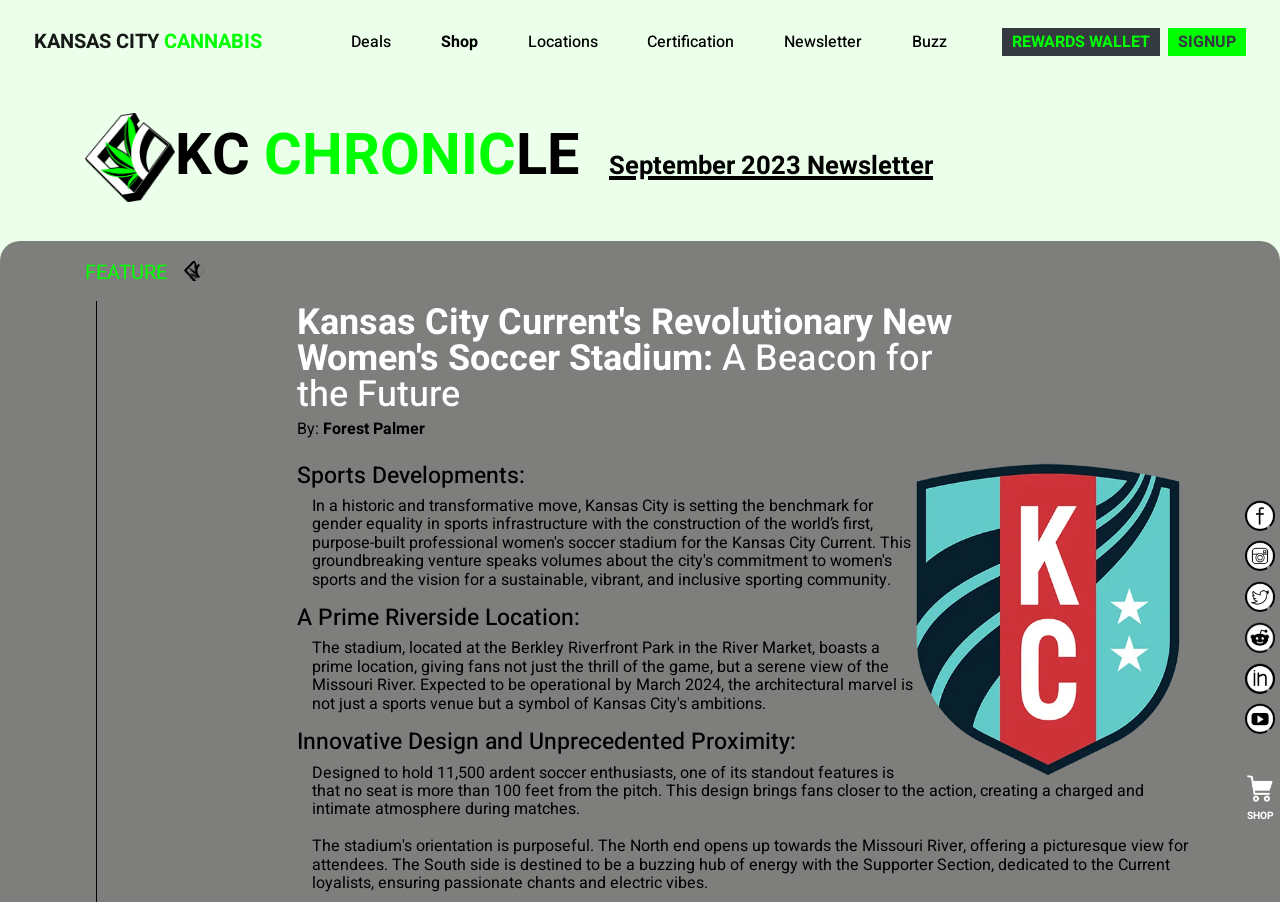Determine the bounding box coordinates of the clickable region to carry out the instruction: "Sign up".

[0.912, 0.031, 0.973, 0.062]